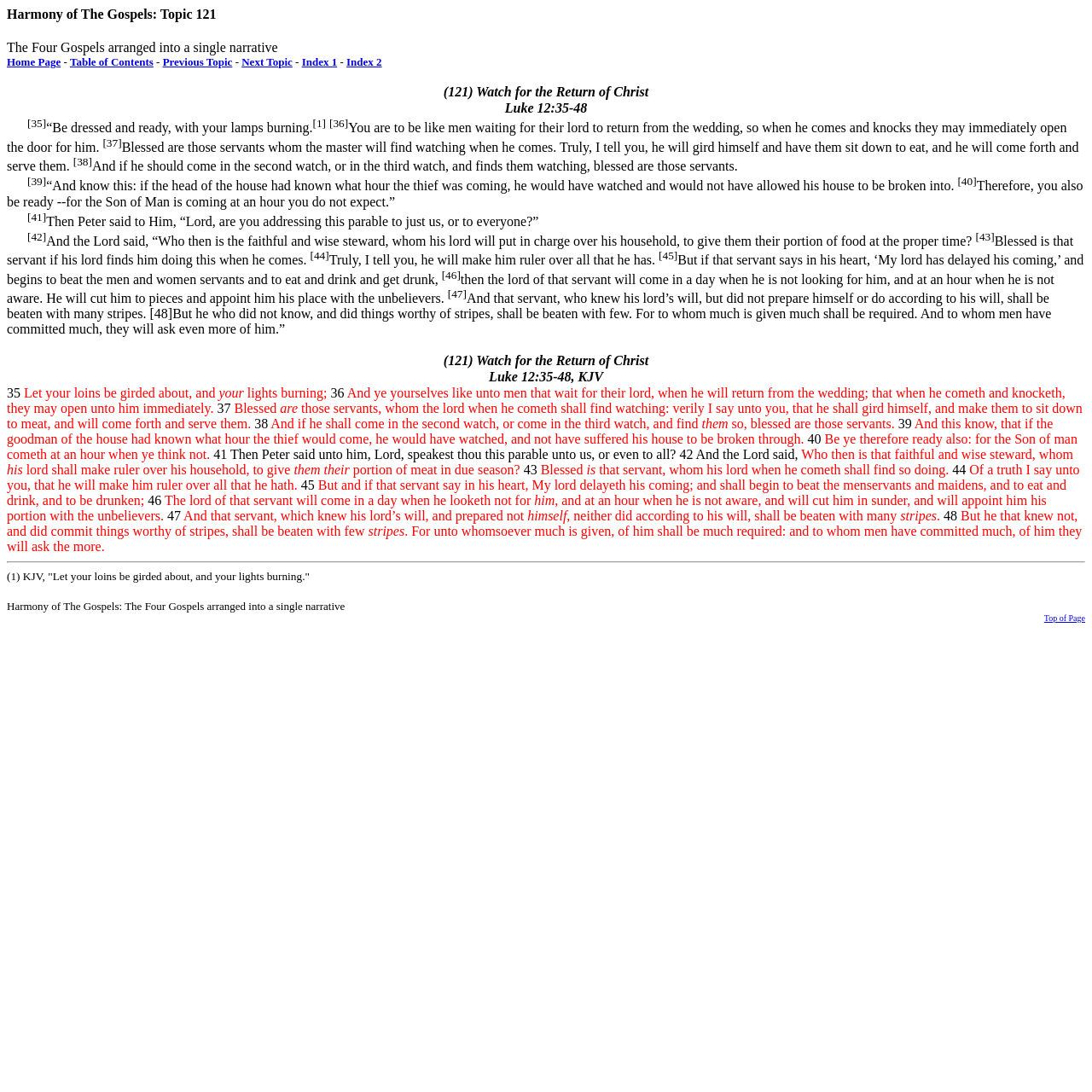What is the topic of this webpage?
Based on the visual, give a brief answer using one word or a short phrase.

Harmony of The Gospels